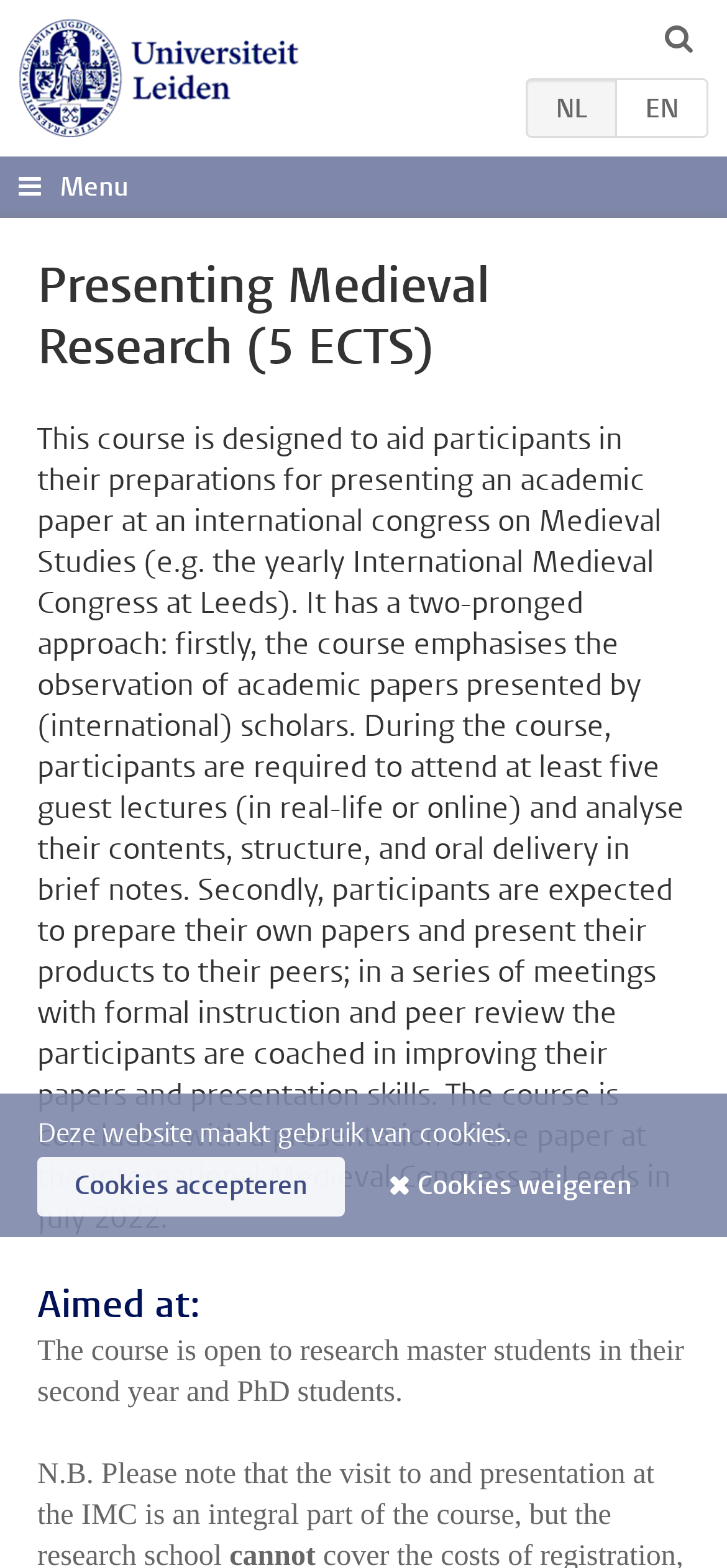How many guest lectures do participants need to attend?
Ensure your answer is thorough and detailed.

The course description states that participants are required to attend at least five guest lectures (in real-life or online) and analyse their contents, structure, and oral delivery in brief notes.